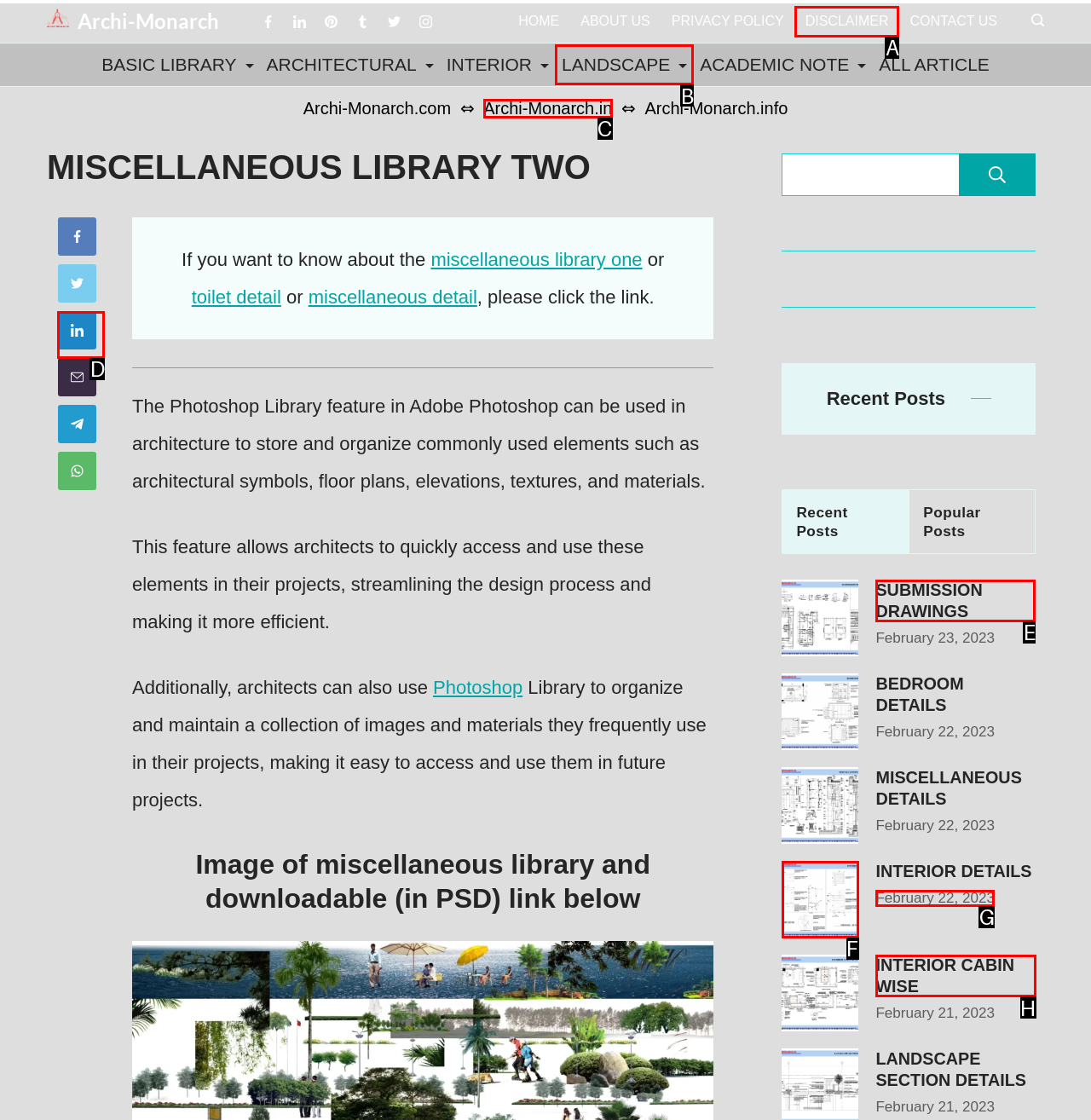Please indicate which HTML element should be clicked to fulfill the following task: Click the 'SUBMISSION DRAWINGS' link. Provide the letter of the selected option.

E